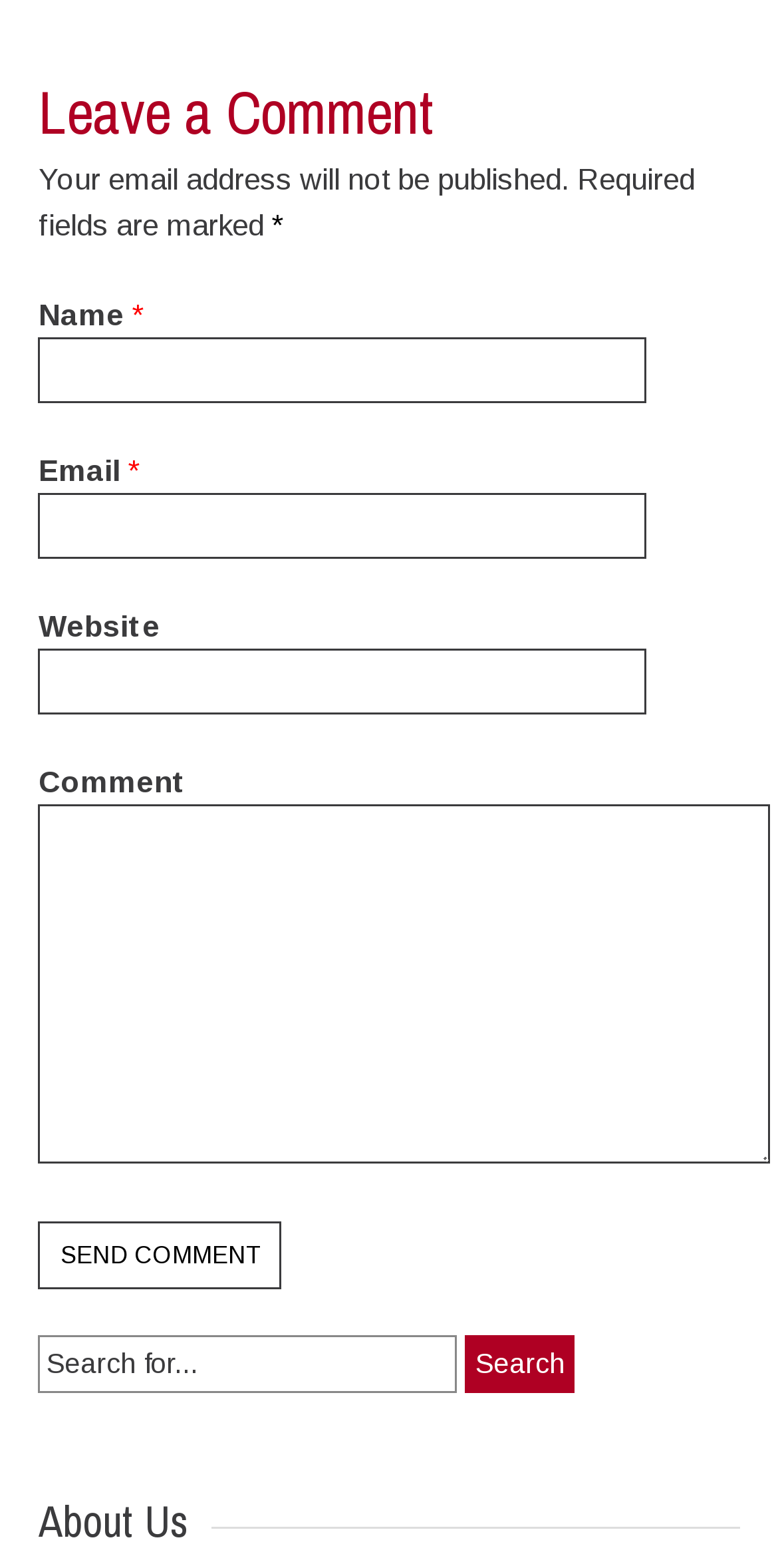Give the bounding box coordinates for the element described by: "parent_node: Email * name="email"".

[0.049, 0.314, 0.831, 0.356]